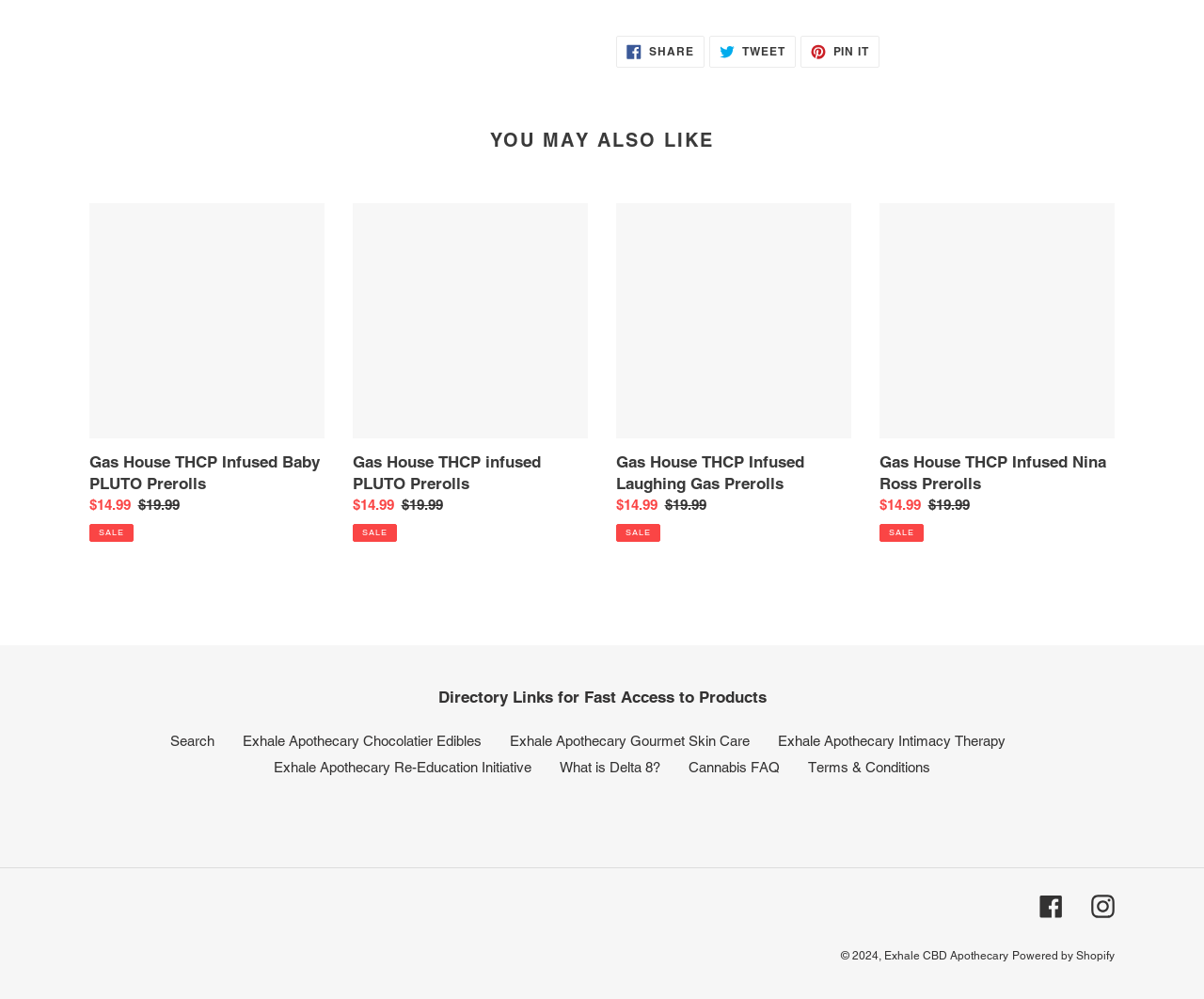Please specify the bounding box coordinates of the element that should be clicked to execute the given instruction: 'Follow on Instagram'. Ensure the coordinates are four float numbers between 0 and 1, expressed as [left, top, right, bottom].

[0.906, 0.895, 0.926, 0.919]